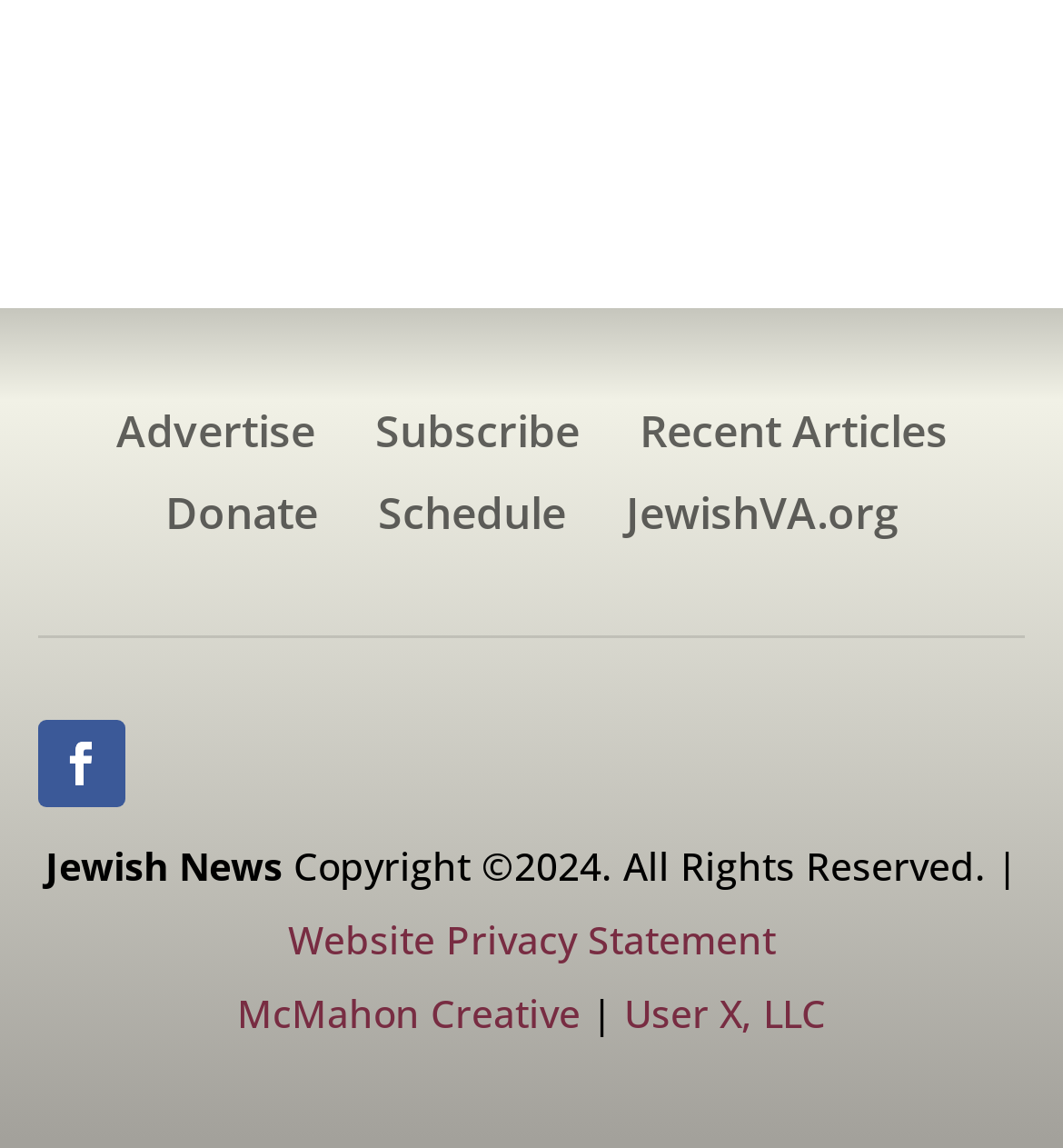What is the name of the website?
Use the image to answer the question with a single word or phrase.

Jewish News